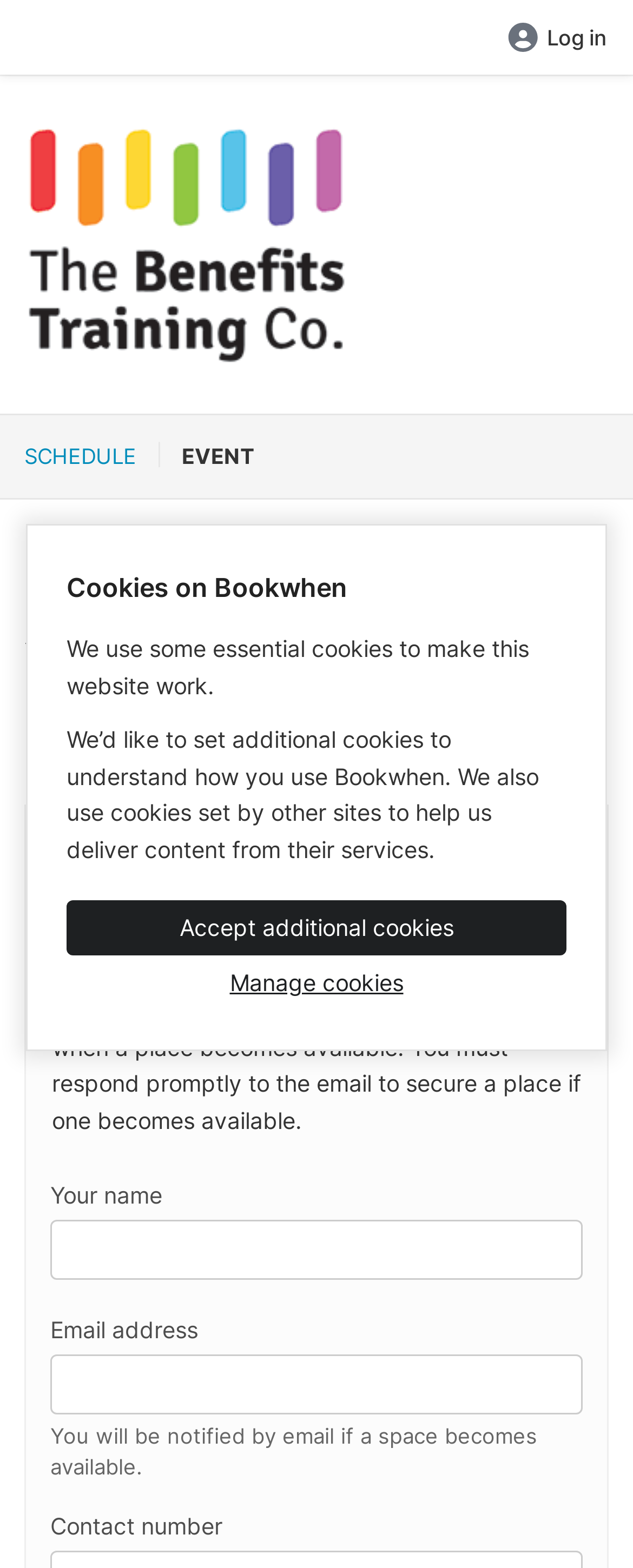Identify and provide the bounding box coordinates of the UI element described: "name="public_forms_waiting_list_form[name]"". The coordinates should be formatted as [left, top, right, bottom], with each number being a float between 0 and 1.

[0.079, 0.778, 0.921, 0.816]